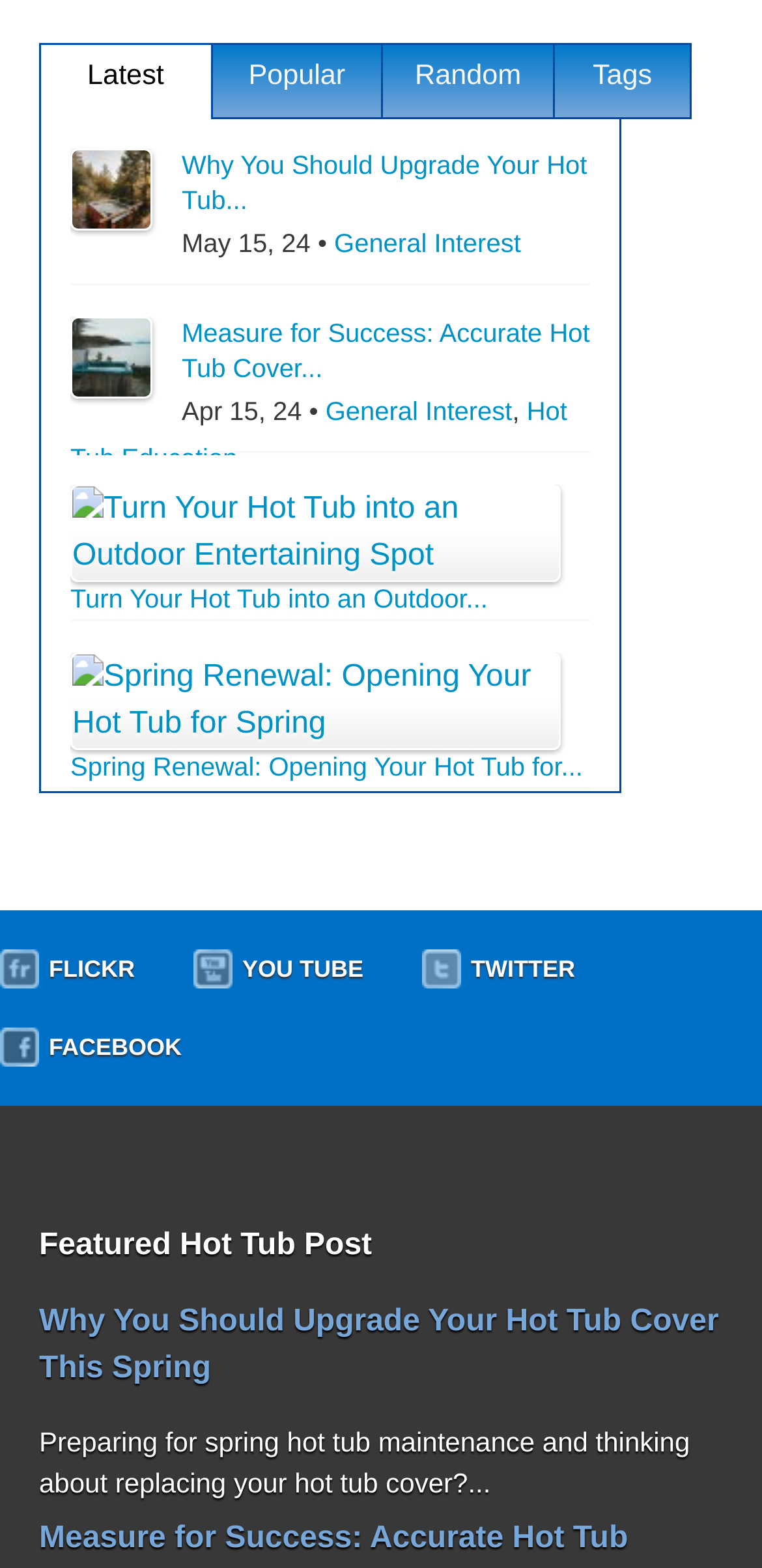Can you specify the bounding box coordinates of the area that needs to be clicked to fulfill the following instruction: "Browse the 'Hot Tub Education' category"?

[0.092, 0.253, 0.744, 0.301]